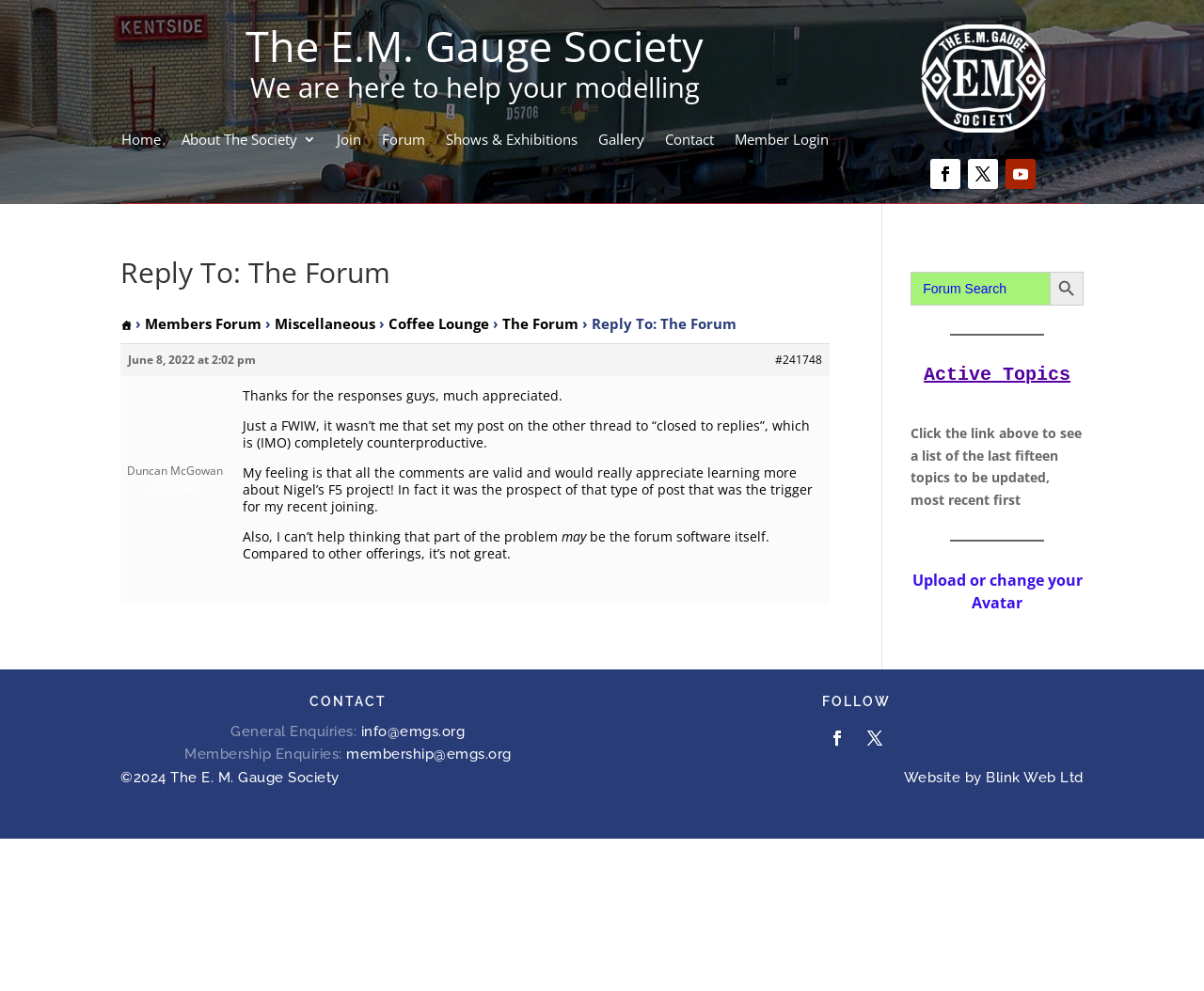Point out the bounding box coordinates of the section to click in order to follow this instruction: "Click the Home link".

[0.101, 0.133, 0.134, 0.154]